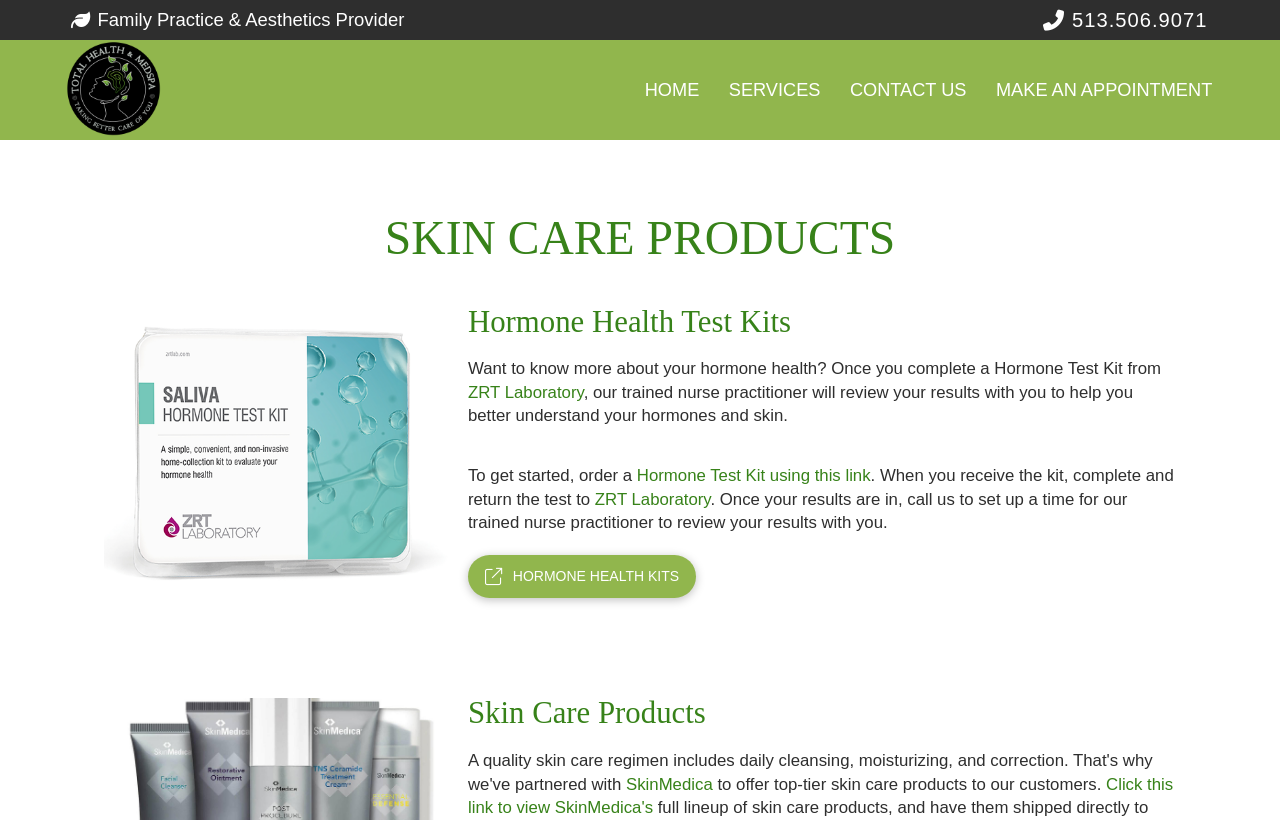Provide a short, one-word or phrase answer to the question below:
What is the name of the laboratory mentioned on the webpage?

ZRT Laboratory